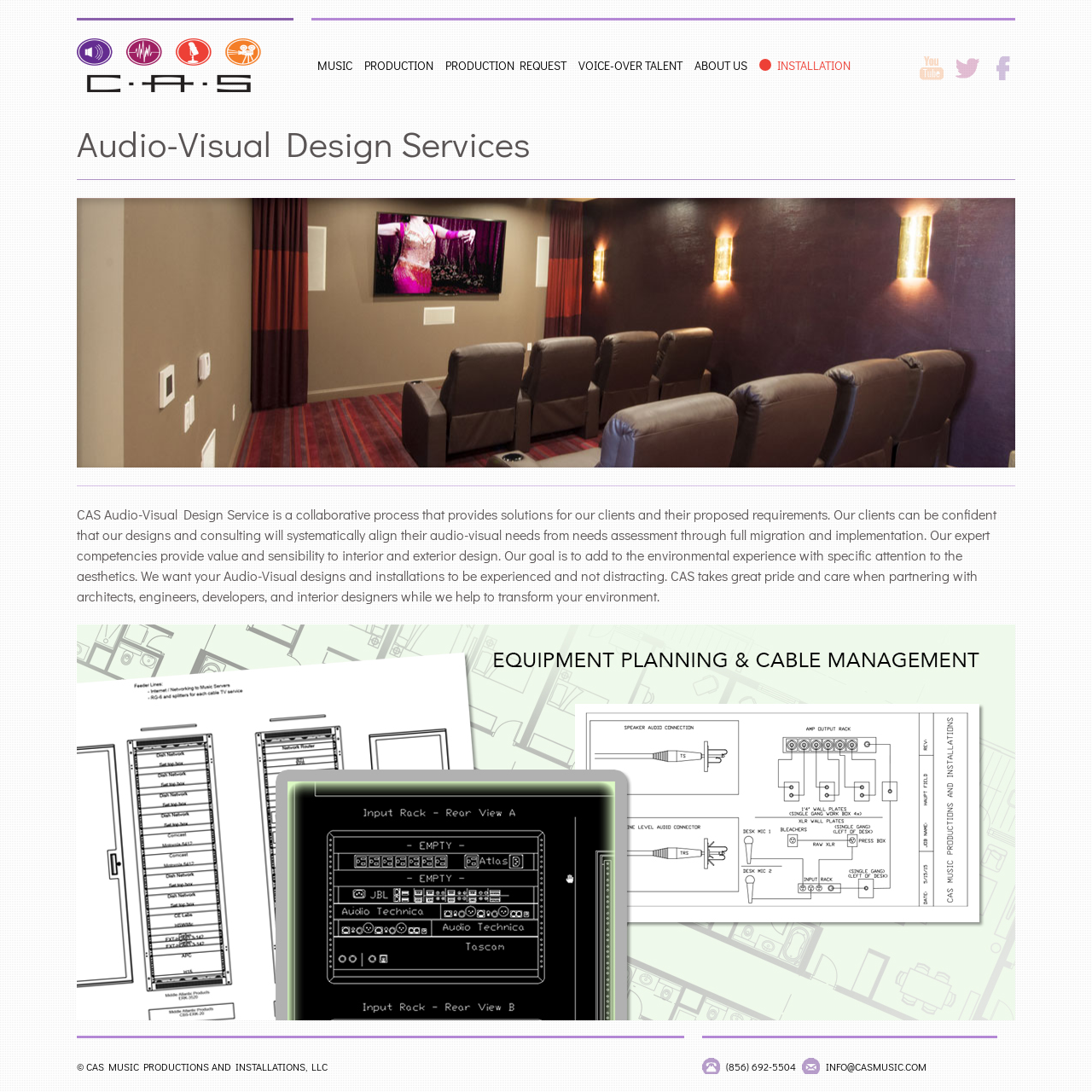Please identify the coordinates of the bounding box that should be clicked to fulfill this instruction: "Click the MUSIC link".

[0.285, 0.035, 0.328, 0.084]